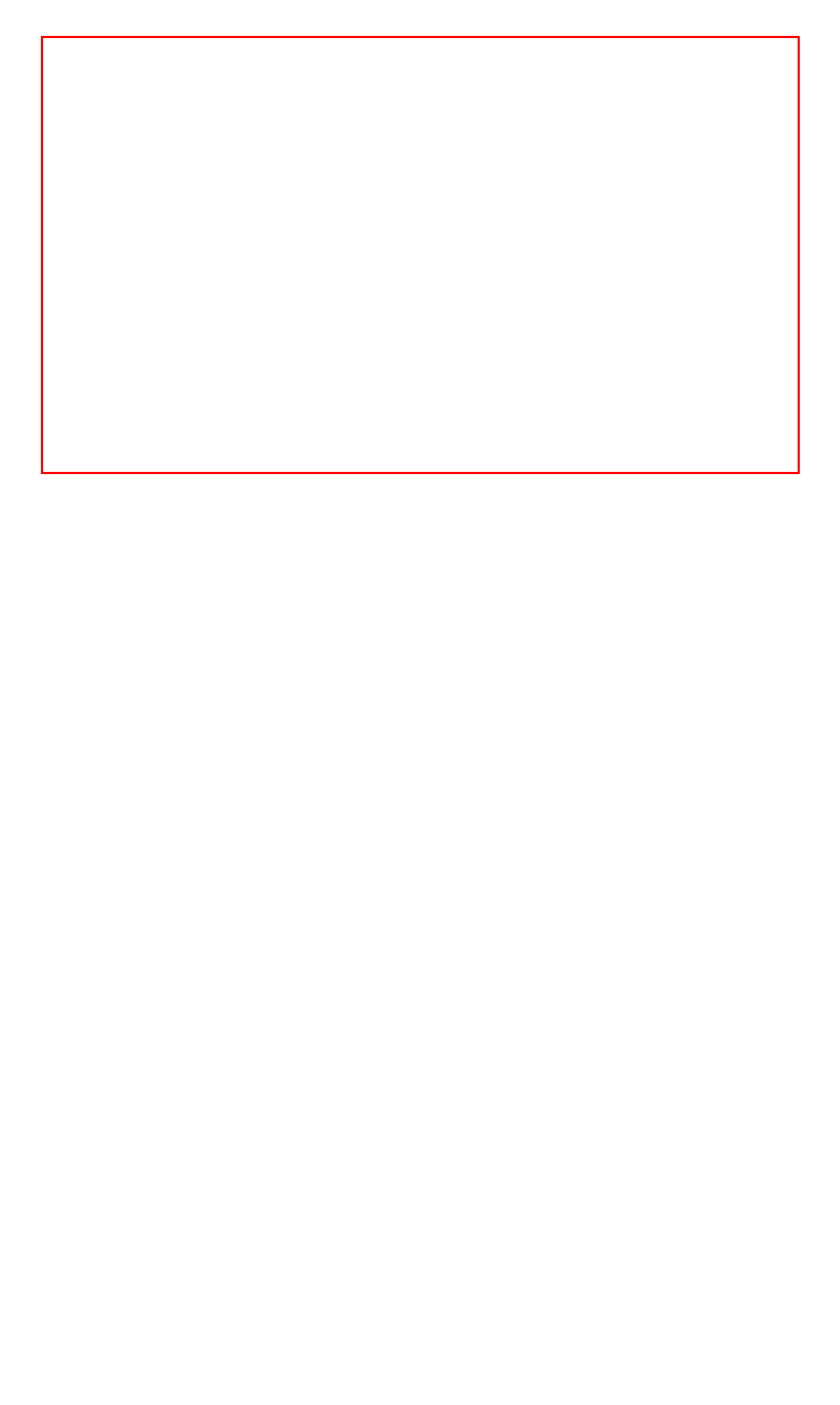You are given a screenshot showing a webpage with a red bounding box. Perform OCR to capture the text within the red bounding box.

If you want to eat well in Thailand, you can go to plenty of night food market locations in many of the cities. The food is great, but you might want to bring along someone who can speak Thai with you. For this post, I’ll tell you about sit-down restaurants that we’ve enjoyed.